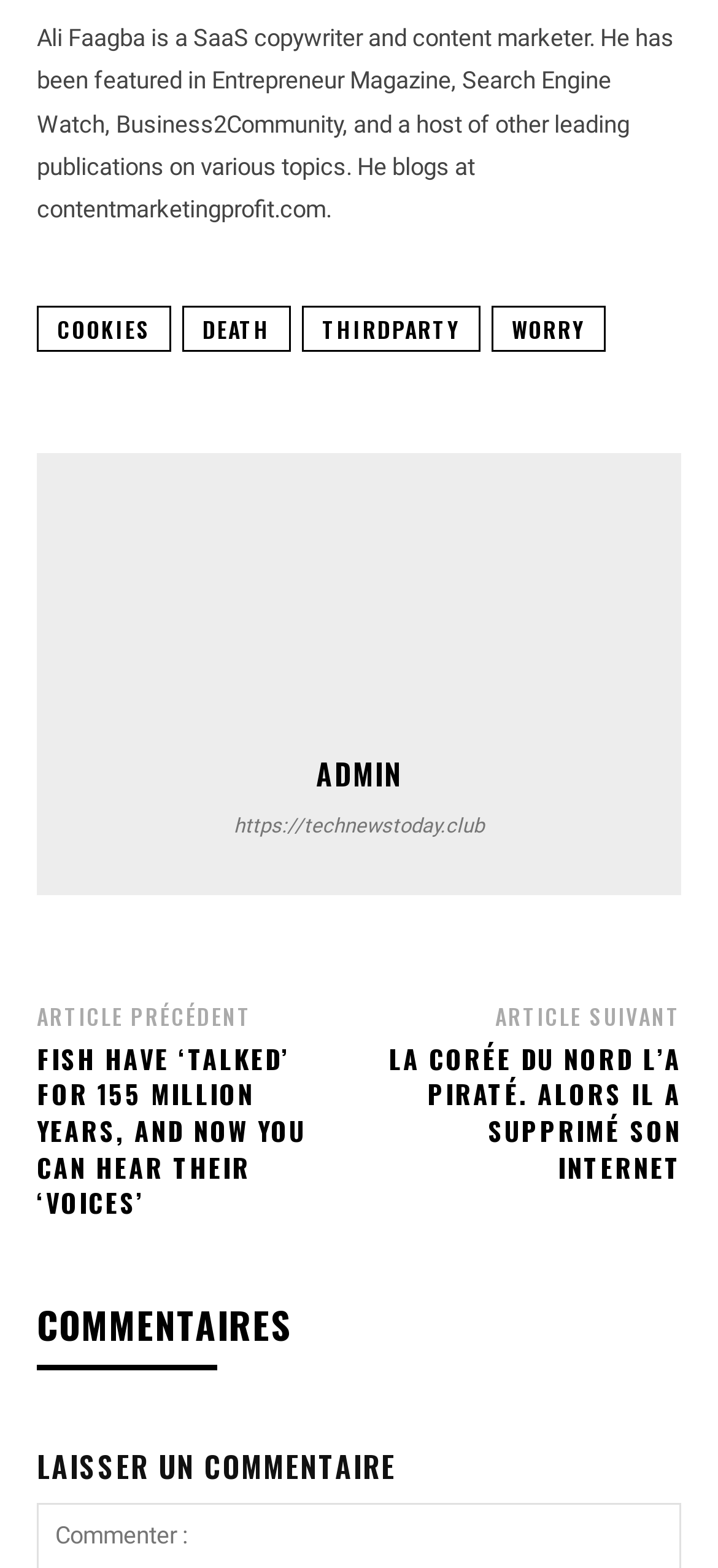Please specify the bounding box coordinates of the area that should be clicked to accomplish the following instruction: "visit the previous article". The coordinates should consist of four float numbers between 0 and 1, i.e., [left, top, right, bottom].

[0.051, 0.638, 0.351, 0.658]